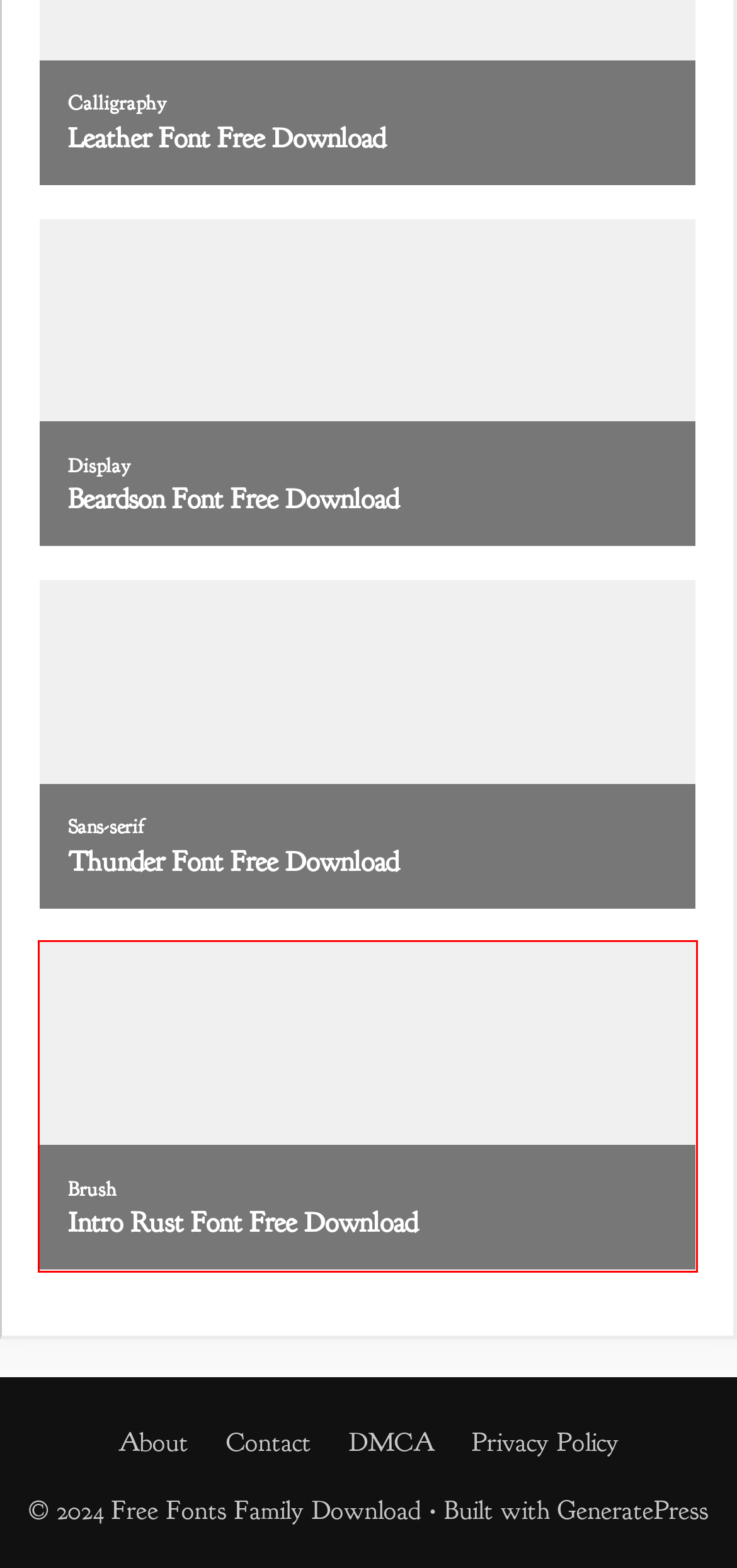Review the webpage screenshot and focus on the UI element within the red bounding box. Select the best-matching webpage description for the new webpage that follows after clicking the highlighted element. Here are the candidates:
A. About - Free Fonts Family Download
B. Brush - Free Fonts Family Download
C. Ganama Font Free Download - Free Fonts Family Download
D. Beardson Font Free Download - Free Fonts Family Download
E. Thunder Font Free Download - Free Fonts Family Download
F. Intro Rust Font Free Download - Free Fonts Family Download
G. Privacy Policy - Free Fonts Family Download
H. DMCA - Free Fonts Family Download

F